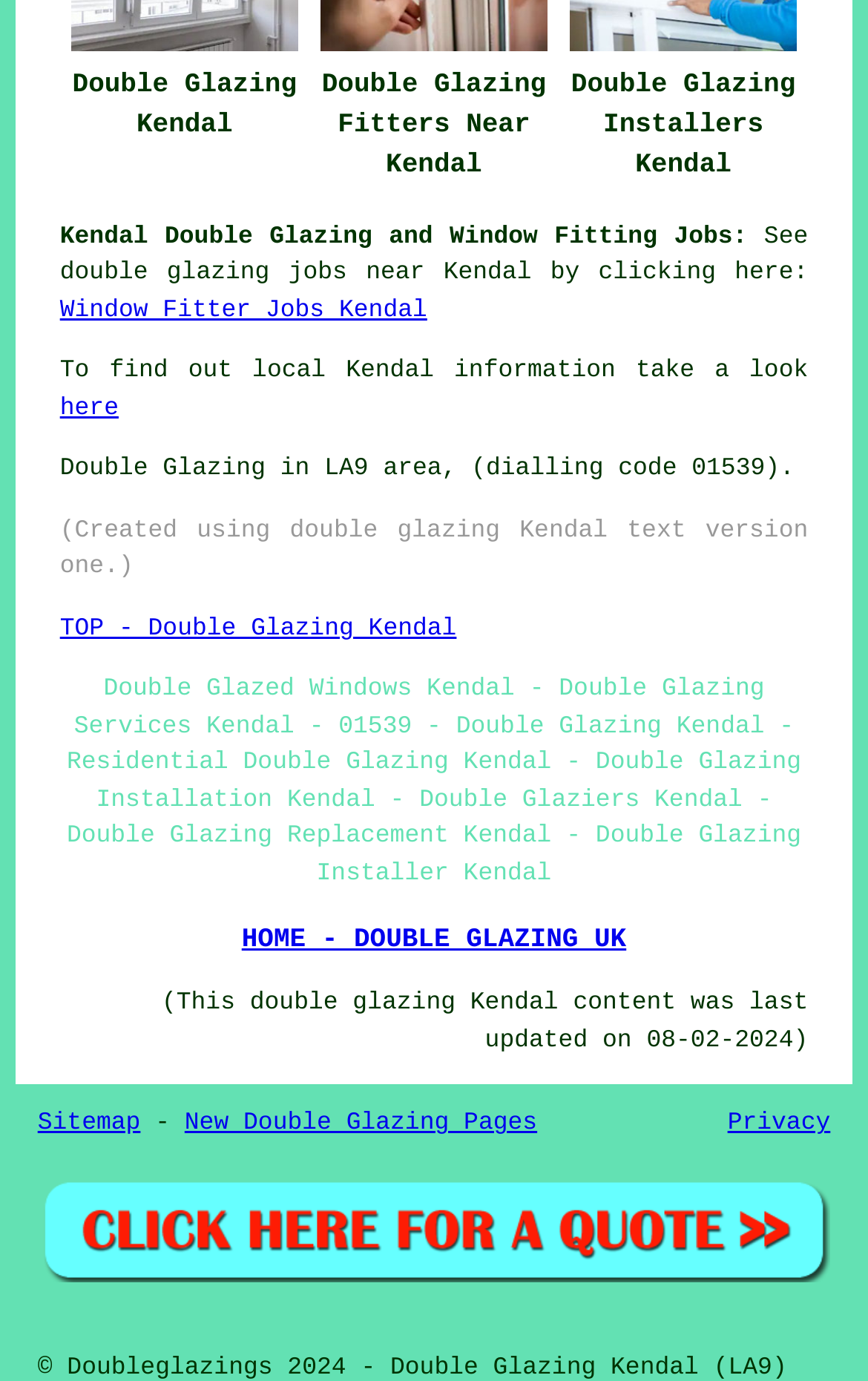Can you show the bounding box coordinates of the region to click on to complete the task described in the instruction: "Click on 'Window Fitter Jobs Kendal'"?

[0.069, 0.216, 0.492, 0.235]